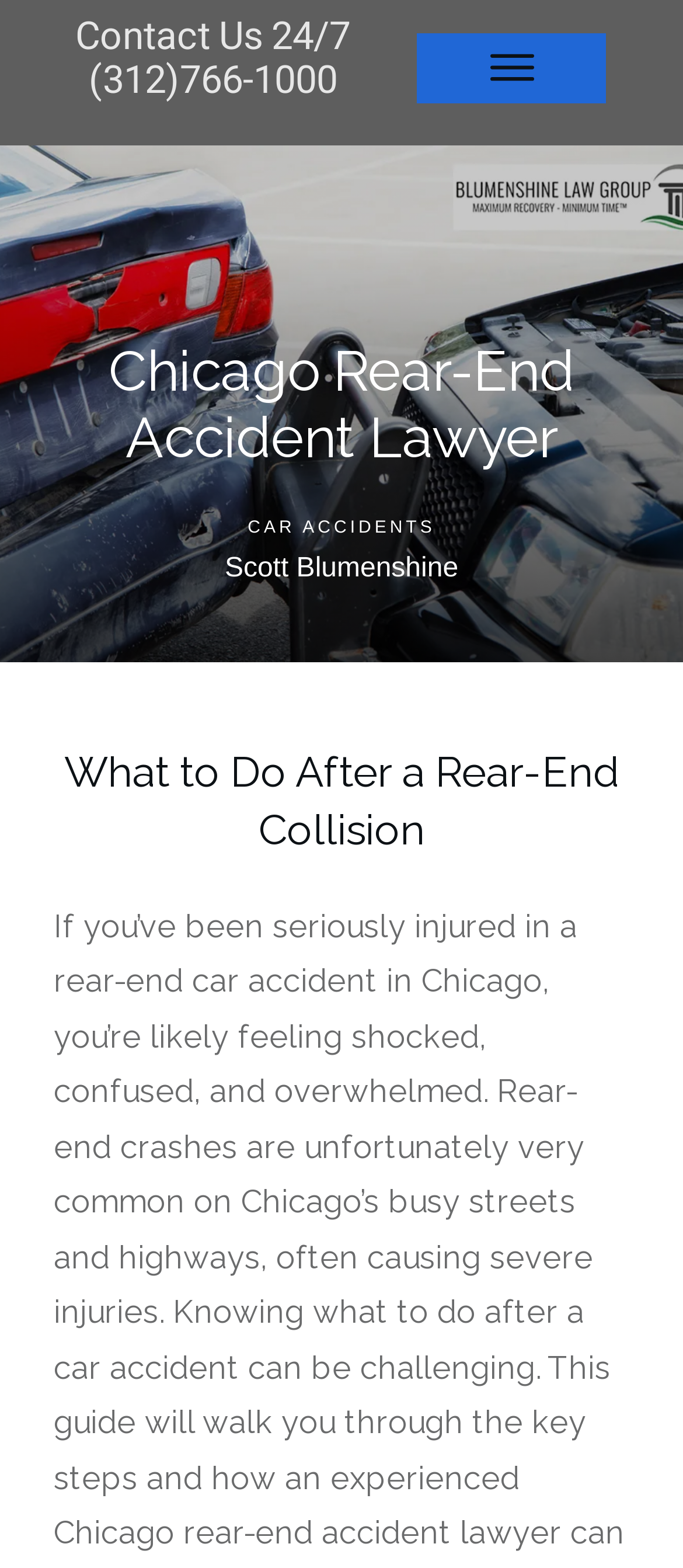Who is the person mentioned on the webpage?
Based on the image, please offer an in-depth response to the question.

I found this by looking at the static text element with the bounding box coordinates [0.329, 0.353, 0.671, 0.372], which mentions the name 'Scott Blumenshine'.